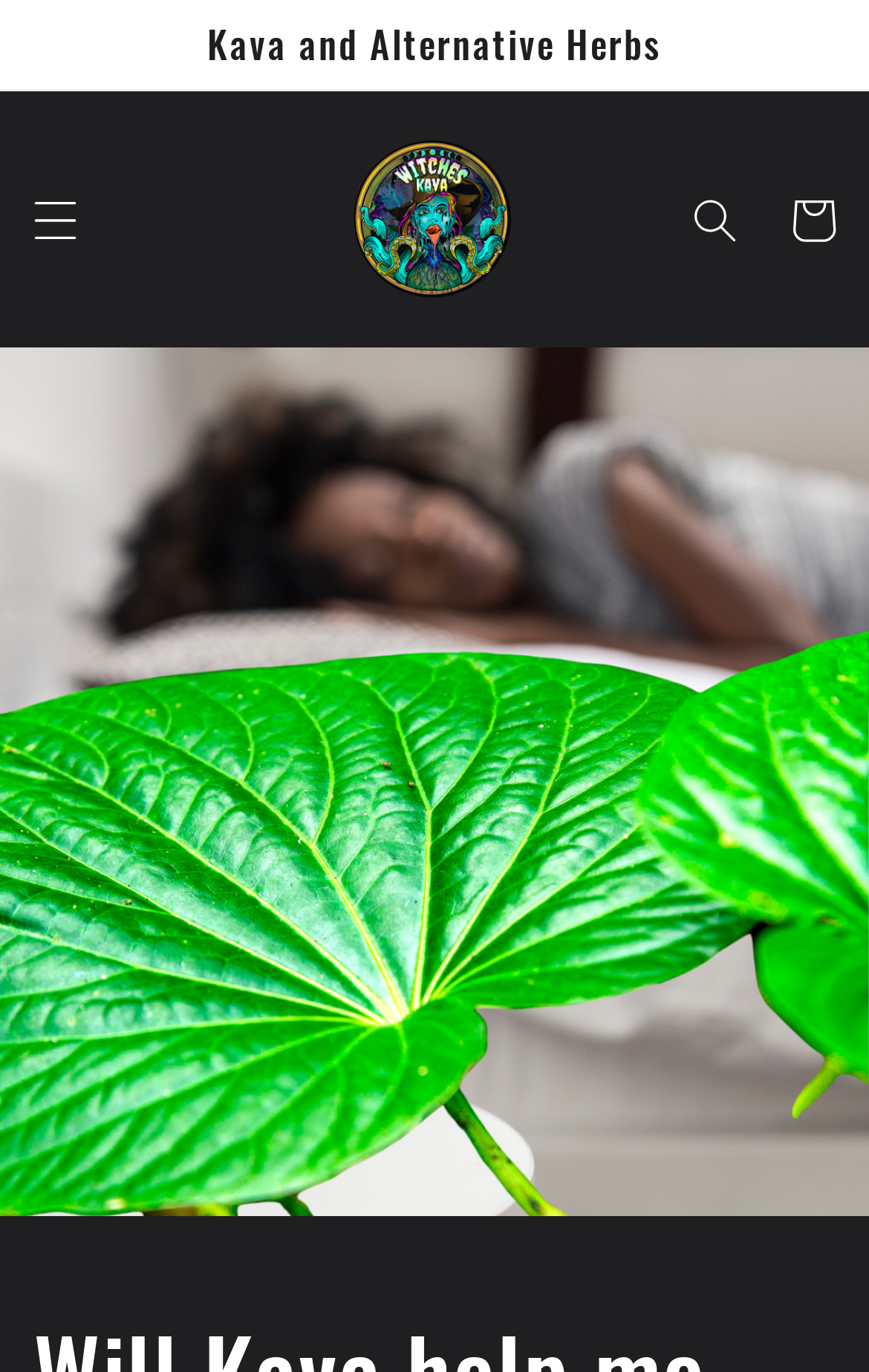Locate the bounding box of the UI element described in the following text: "Cart".

[0.879, 0.125, 0.992, 0.196]